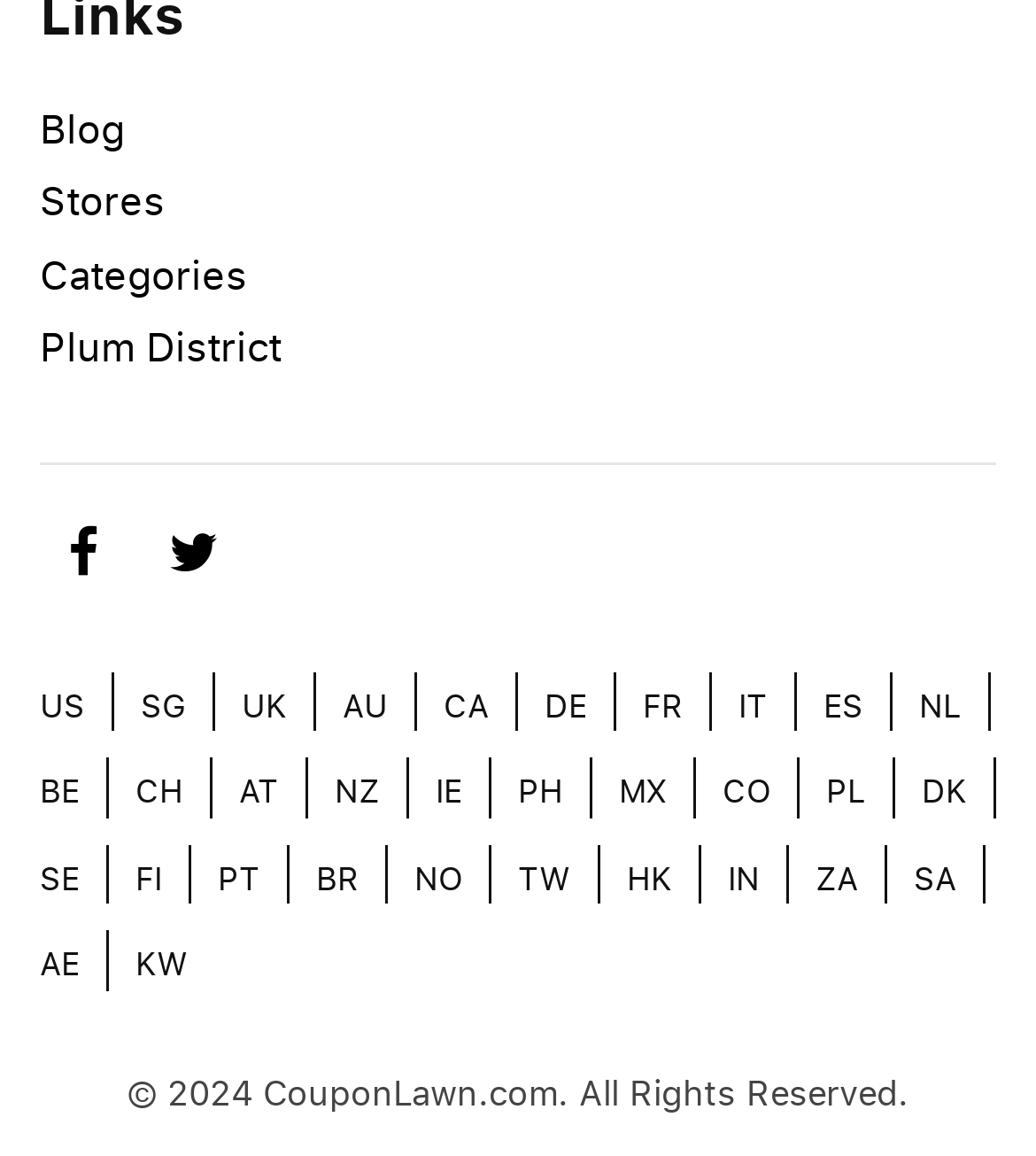What is the first link on the top left?
Using the screenshot, give a one-word or short phrase answer.

Blog